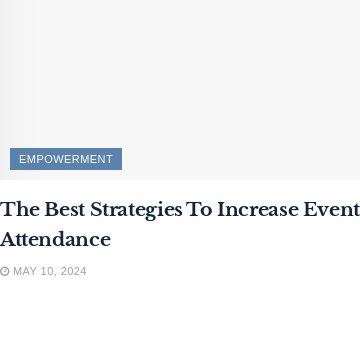Carefully examine the image and provide an in-depth answer to the question: What is the focus of the content in the image?

The heading 'The Best Strategies To Increase Event Attendance' suggests that the content is focused on effective techniques to enhance participation at events, providing readers with strategies to improve event execution.